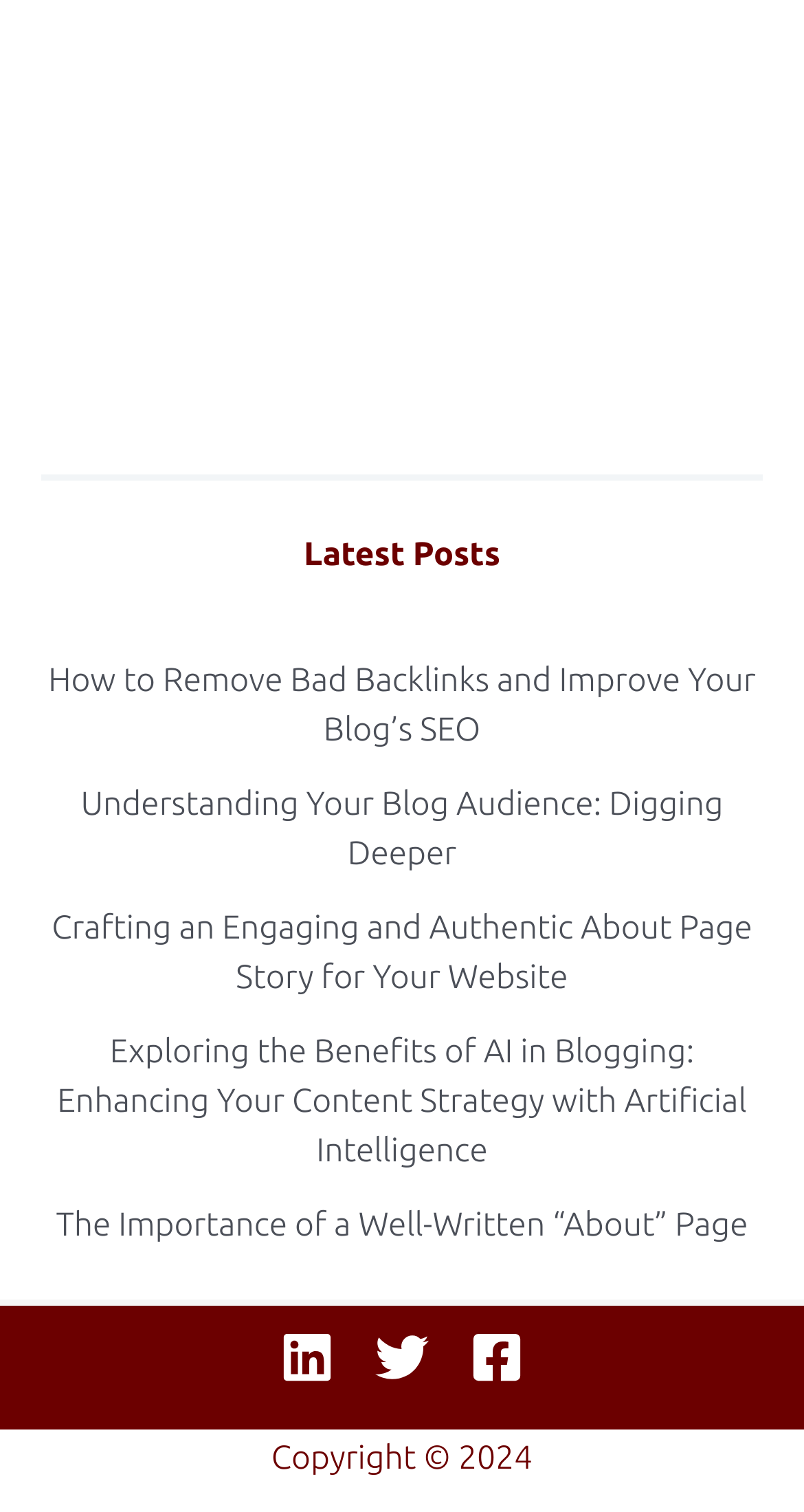Show me the bounding box coordinates of the clickable region to achieve the task as per the instruction: "Click on the 'How to Remove Bad Backlinks and Improve Your Blog’s SEO' link".

[0.06, 0.439, 0.94, 0.496]